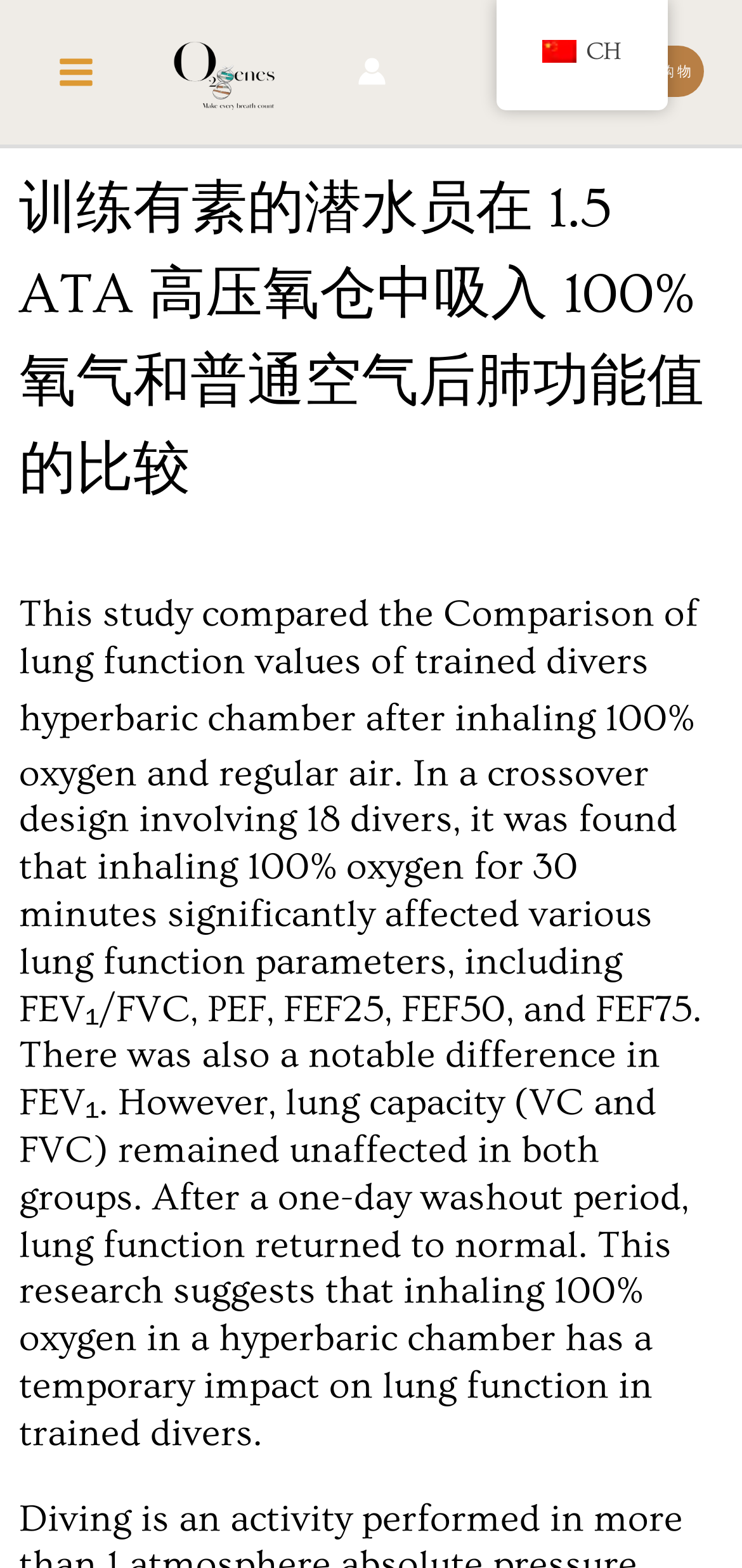Explain in detail what you observe on this webpage.

The webpage is about a study comparing lung function values of trained divers in a 1.5 ATA hyperbaric chamber after inhaling 100% oxygen and regular air. At the top left, there is a button labeled "主菜单" (main menu) with an image to its right. Next to it, there is a link to the O2genes Fibonacci Logo 1920x1200, accompanied by an image of the logo.

On the top right, there are three links: "我的账户" (my account), "商店购物" (store shopping), and a language selection link "zh_CN CH" with a Chinese flag icon. Below the top section, there is a heading that repeats the title of the study. 

The main content of the webpage is a paragraph of text that summarizes the study's findings. It explains that inhaling 100% oxygen in a hyperbaric chamber temporarily affects lung function in trained divers, but lung capacity remains unaffected. The text also mentions that lung function returns to normal after a one-day washout period. The paragraph contains a link to the term "hyperbaric chamber".